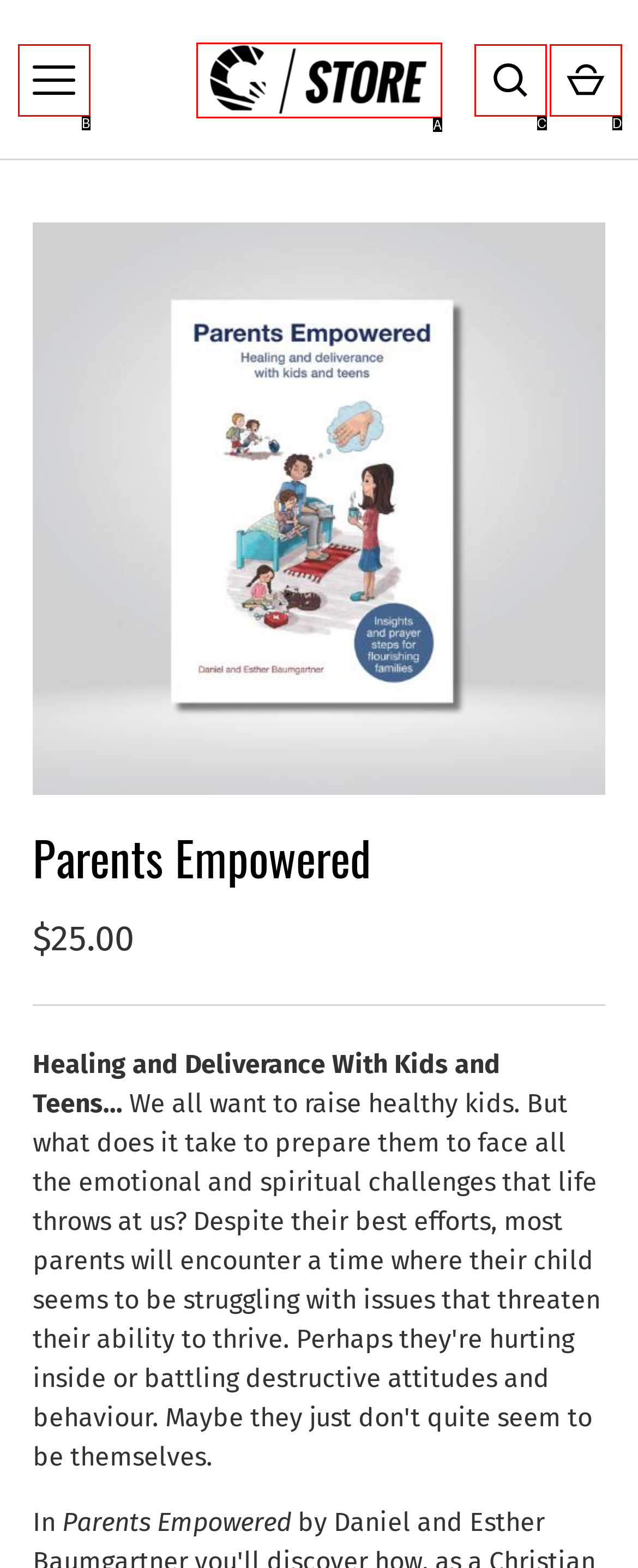Select the option that aligns with the description: aria-label="Cart"
Respond with the letter of the correct choice from the given options.

D